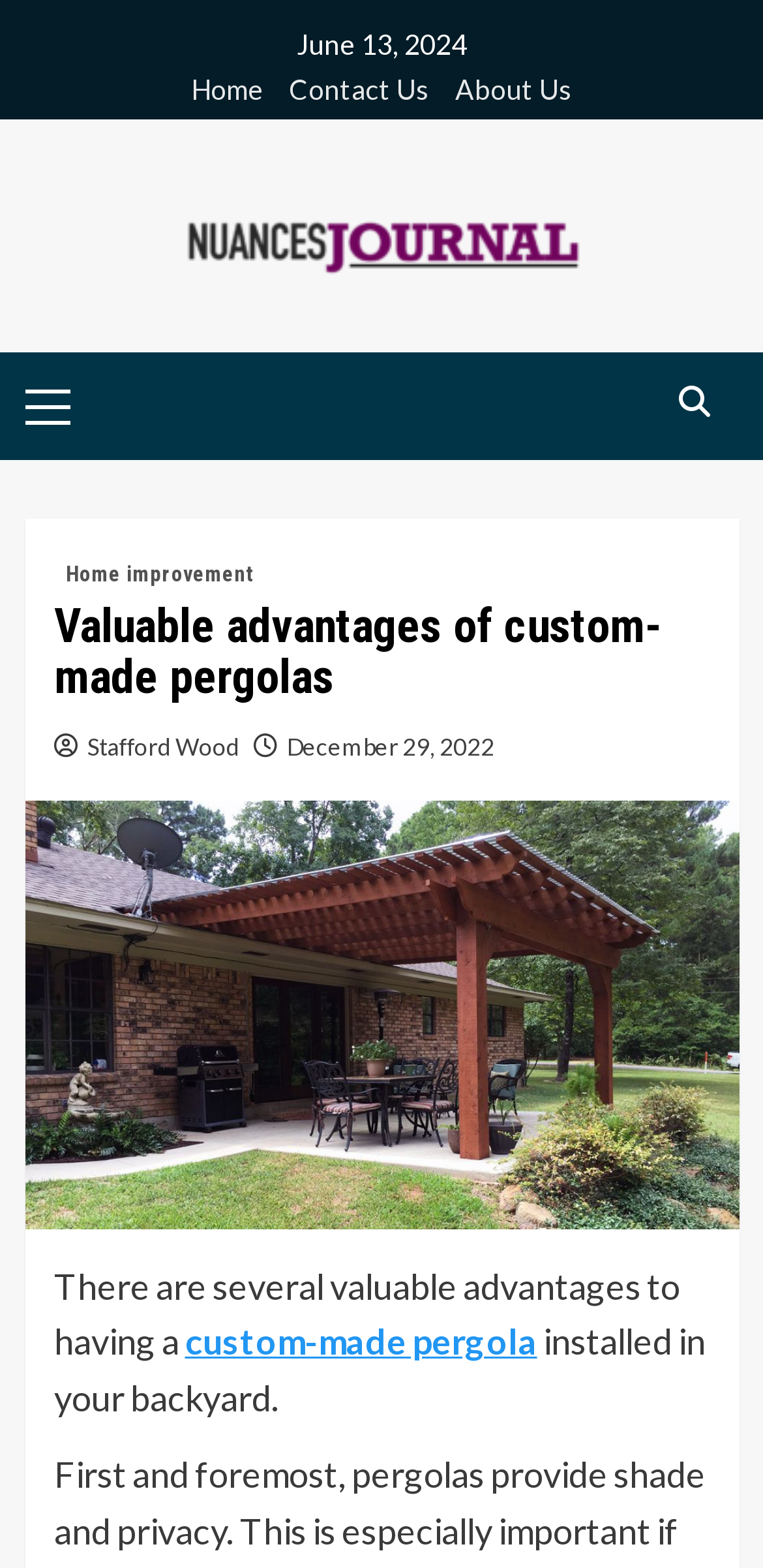Find the bounding box coordinates of the clickable area required to complete the following action: "Click the 'Home' link".

None